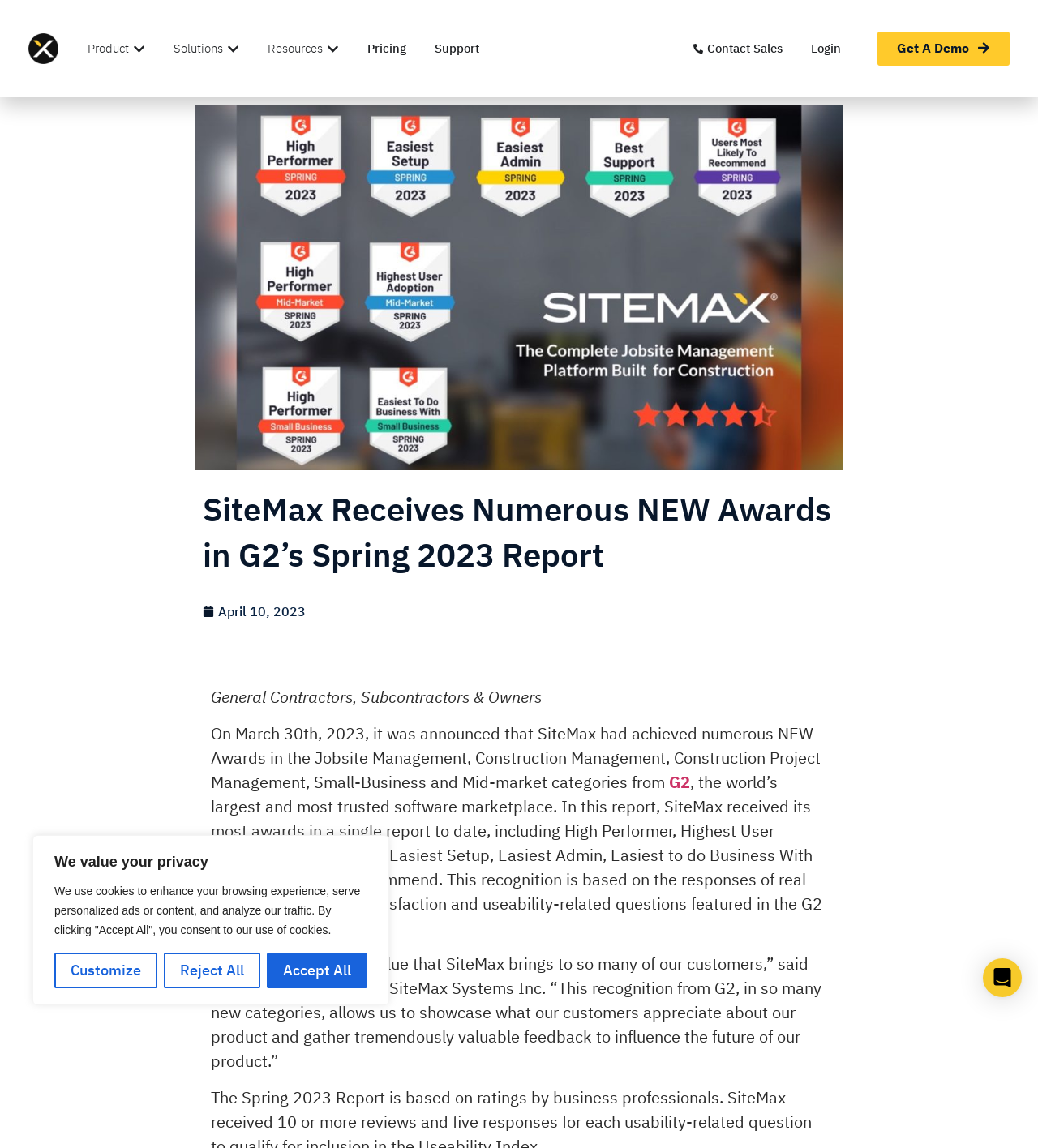What is the name of the construction management software?
Please give a detailed and elaborate answer to the question based on the image.

The name of the construction management software can be found in the heading 'SiteMax Receives Numerous NEW Awards in G2’s Spring 2023 Report' and also in the text 'On March 30th, 2023, it was announced that SiteMax had achieved numerous NEW Awards...'.